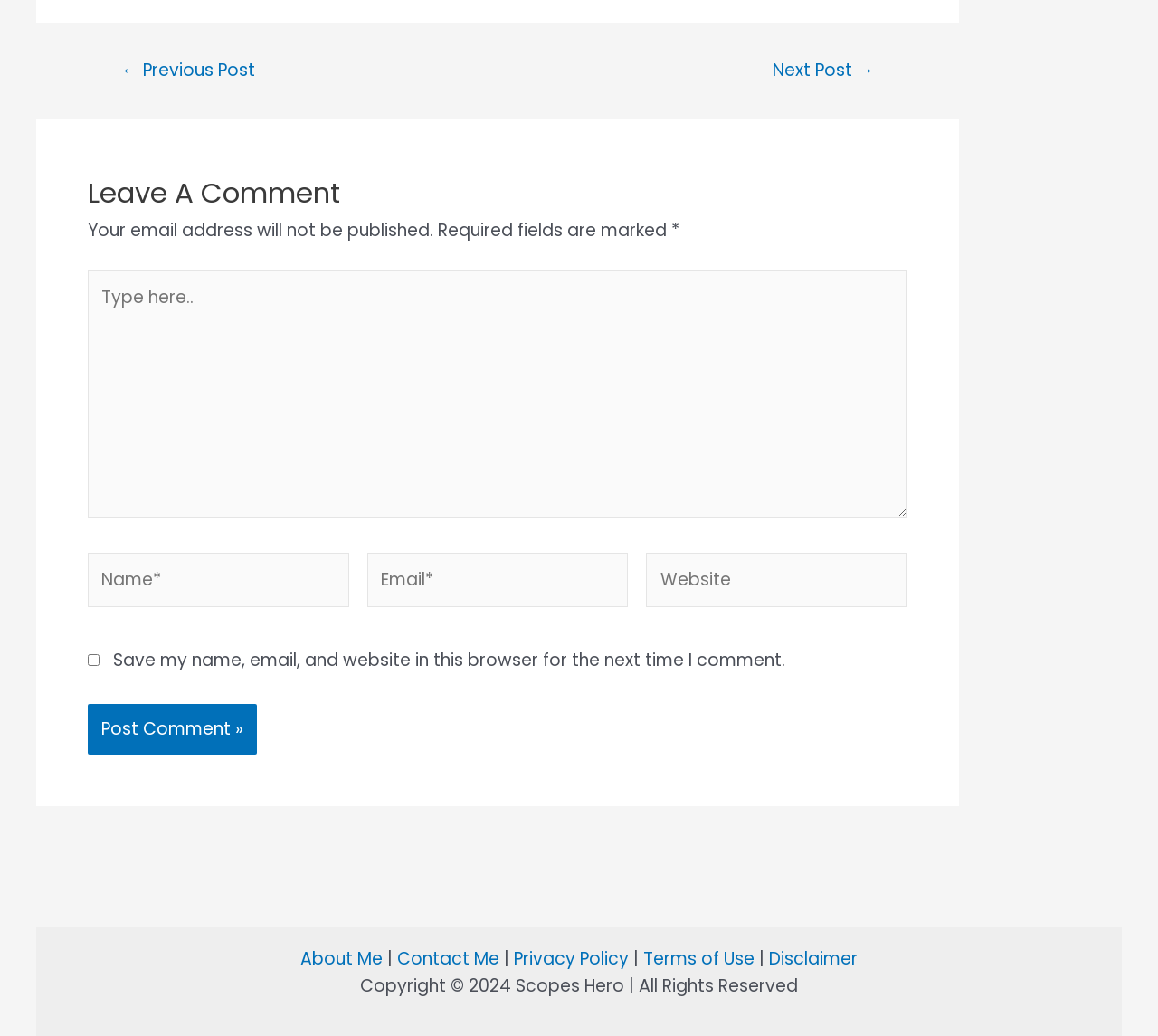Provide a single word or phrase answer to the question: 
What is the button labeled 'Post Comment »' used for? 

Submit comment